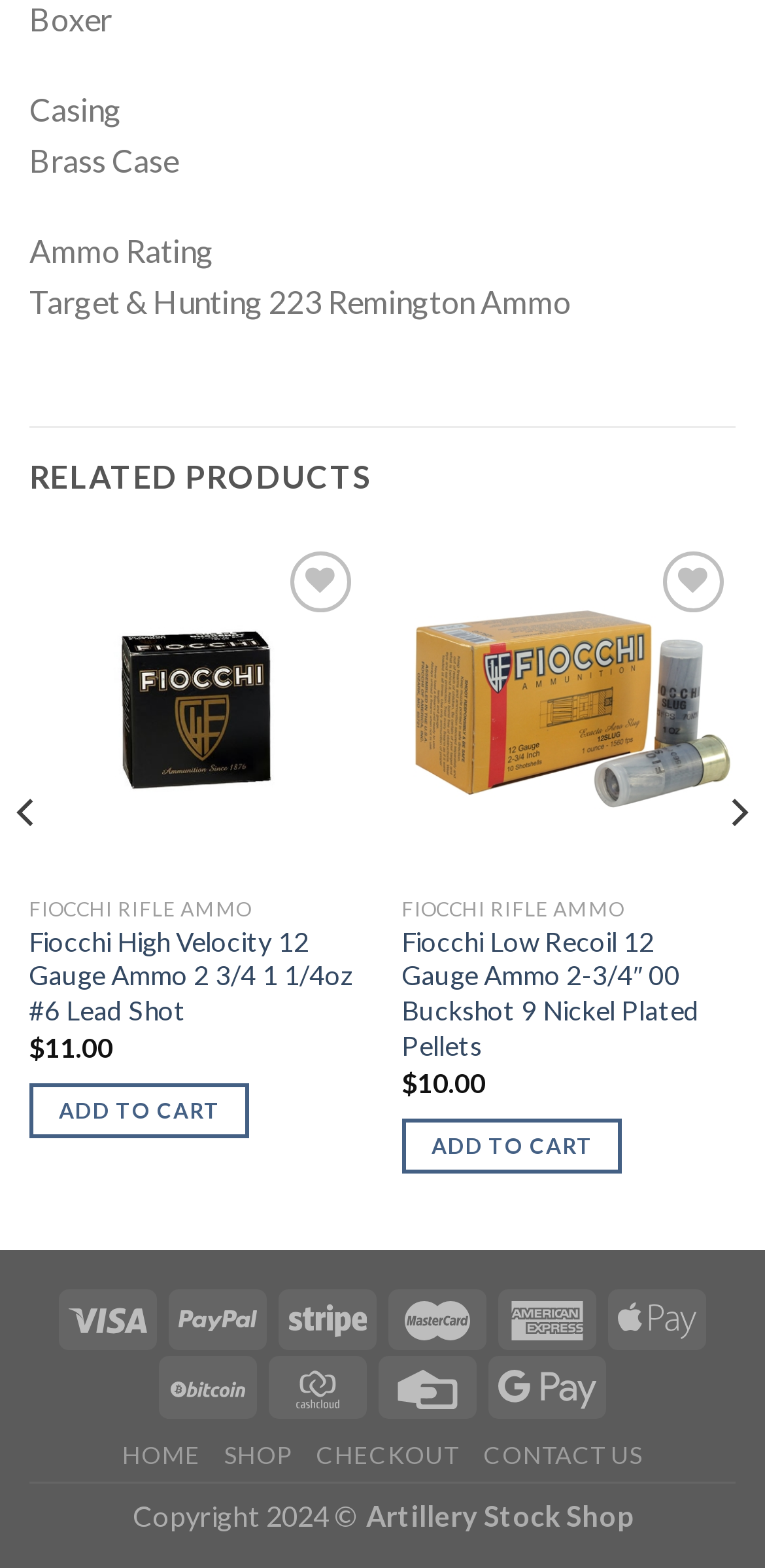Can you find the bounding box coordinates for the UI element given this description: "Add to cart"? Provide the coordinates as four float numbers between 0 and 1: [left, top, right, bottom].

[0.525, 0.714, 0.814, 0.748]